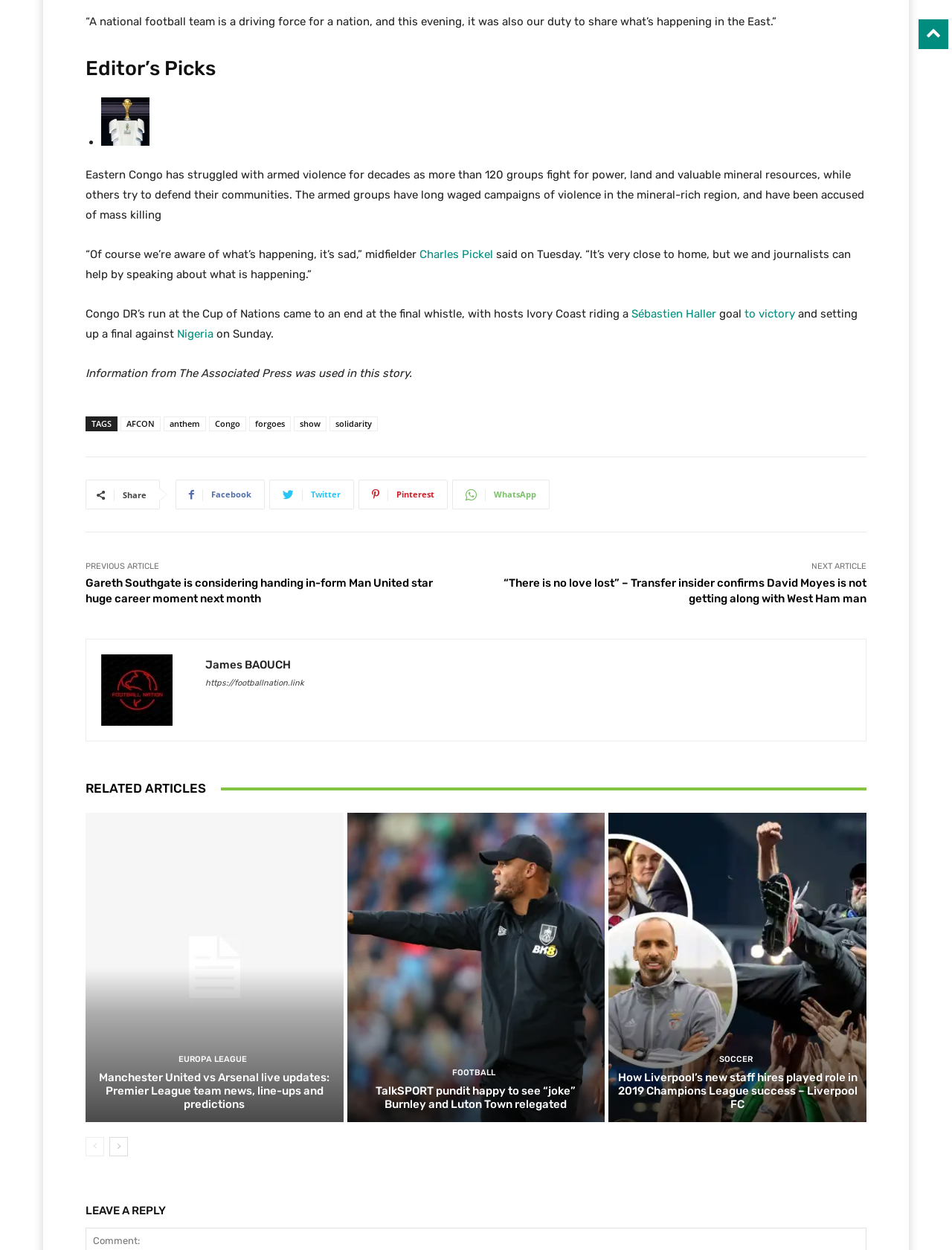What is the name of the team that won against Congo DR?
Using the image provided, answer with just one word or phrase.

Ivory Coast